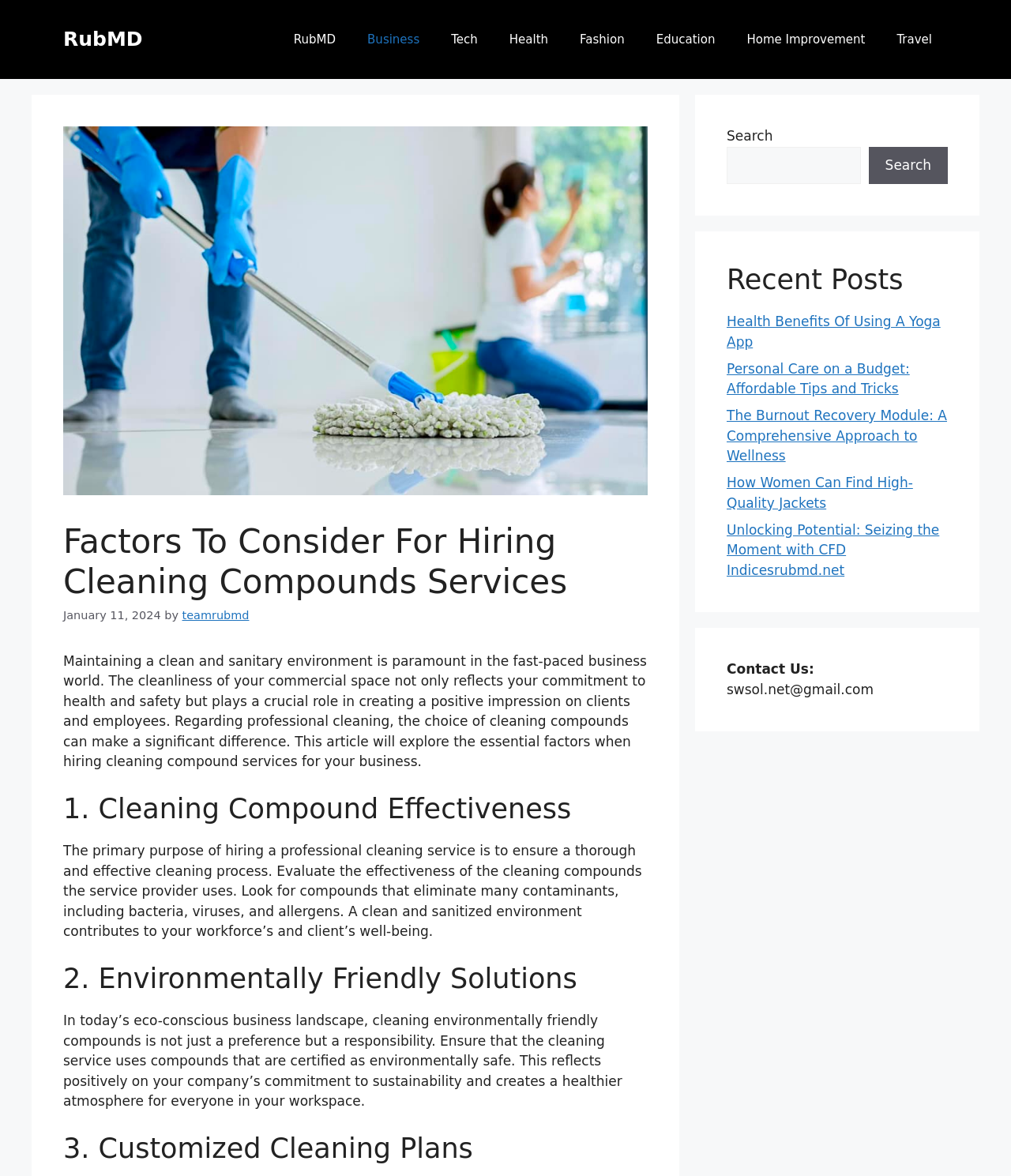Could you highlight the region that needs to be clicked to execute the instruction: "Check the 'Recent Posts' section"?

[0.719, 0.224, 0.938, 0.252]